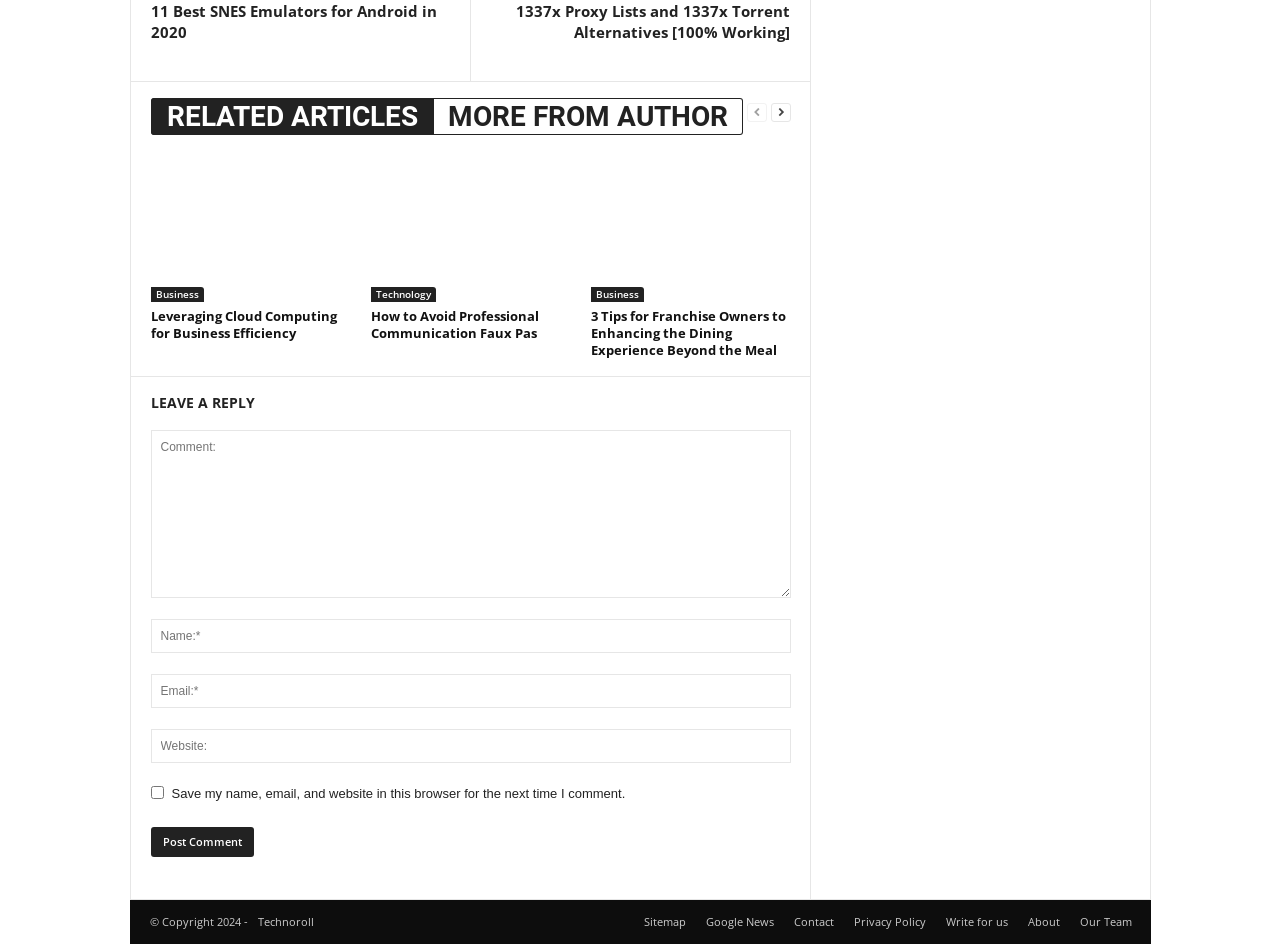Can you pinpoint the bounding box coordinates for the clickable element required for this instruction: "Click on 'Sitemap'"? The coordinates should be four float numbers between 0 and 1, i.e., [left, top, right, bottom].

[0.495, 0.967, 0.543, 0.983]